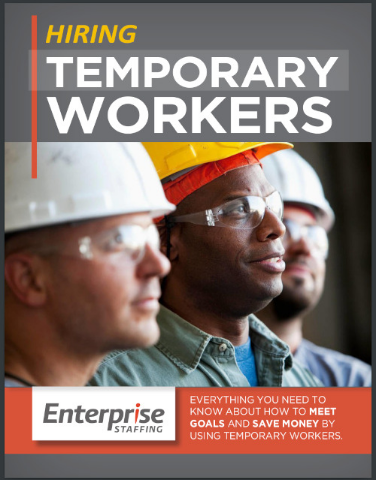What is the name of the company that created the eBook?
Give a one-word or short phrase answer based on the image.

Enterprise Staffing